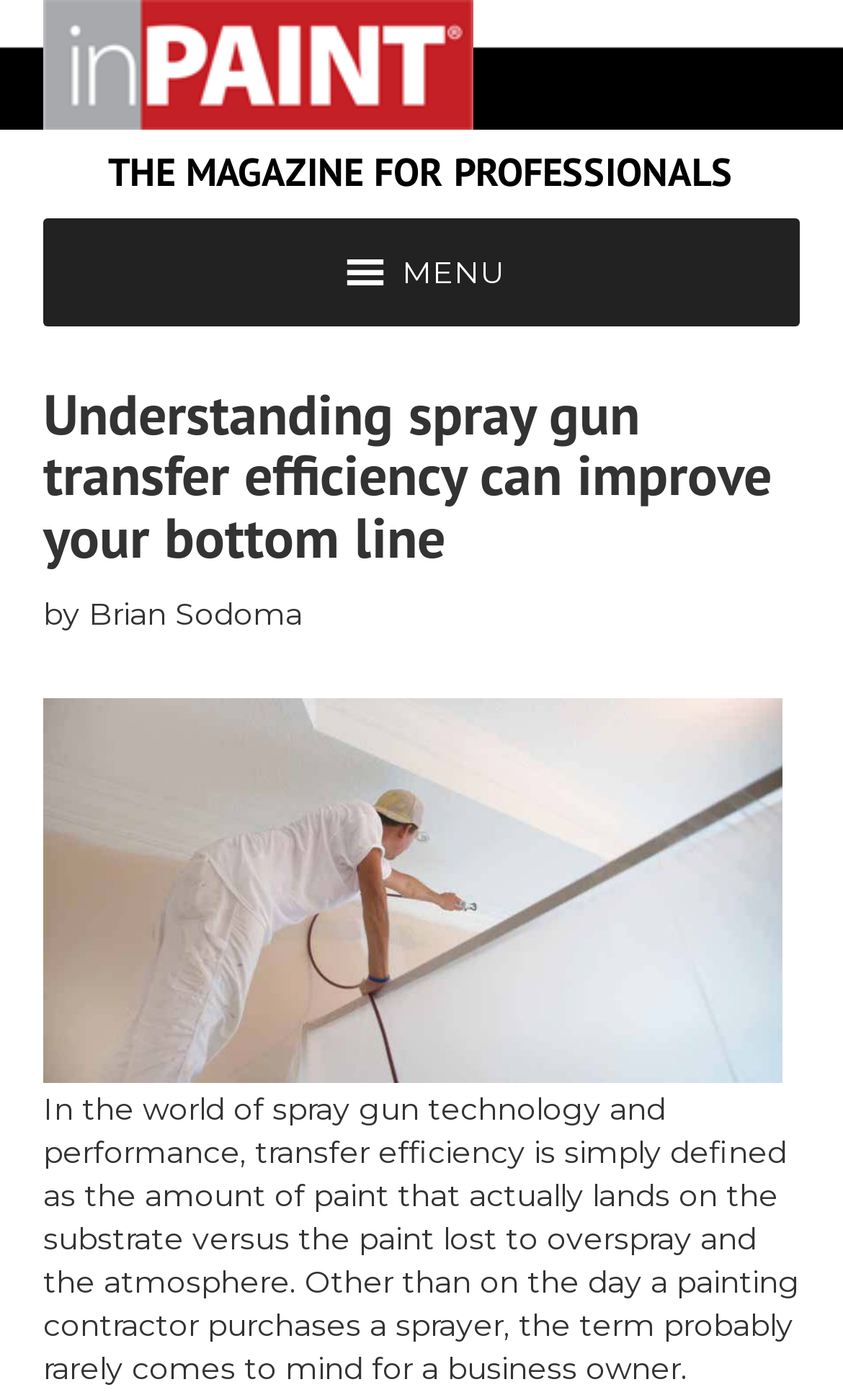Analyze the image and answer the question with as much detail as possible: 
What is the name of the author of the article?

The author's name can be found in the static text element 'by Brian Sodoma' located below the main heading.